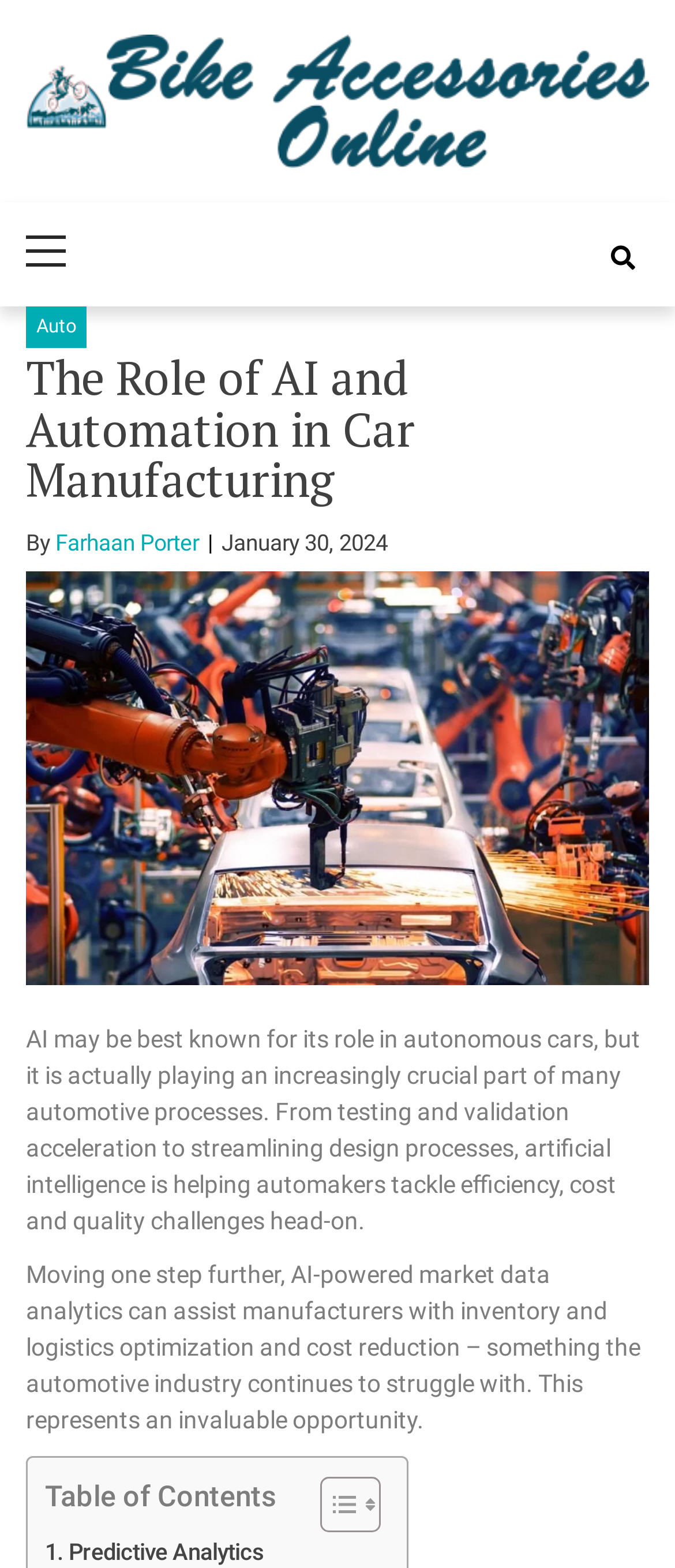Locate the bounding box of the UI element based on this description: "Toggle". Provide four float numbers between 0 and 1 as [left, top, right, bottom].

[0.436, 0.941, 0.551, 0.979]